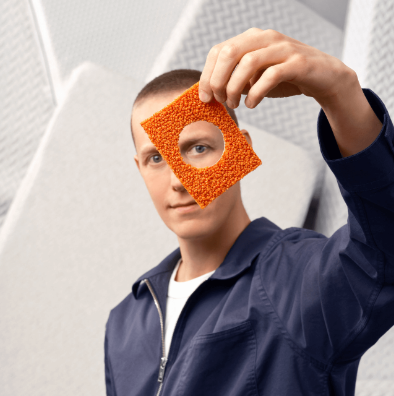What is the shape of the flooring material?
Based on the image, answer the question with a single word or brief phrase.

Square with circular cutout